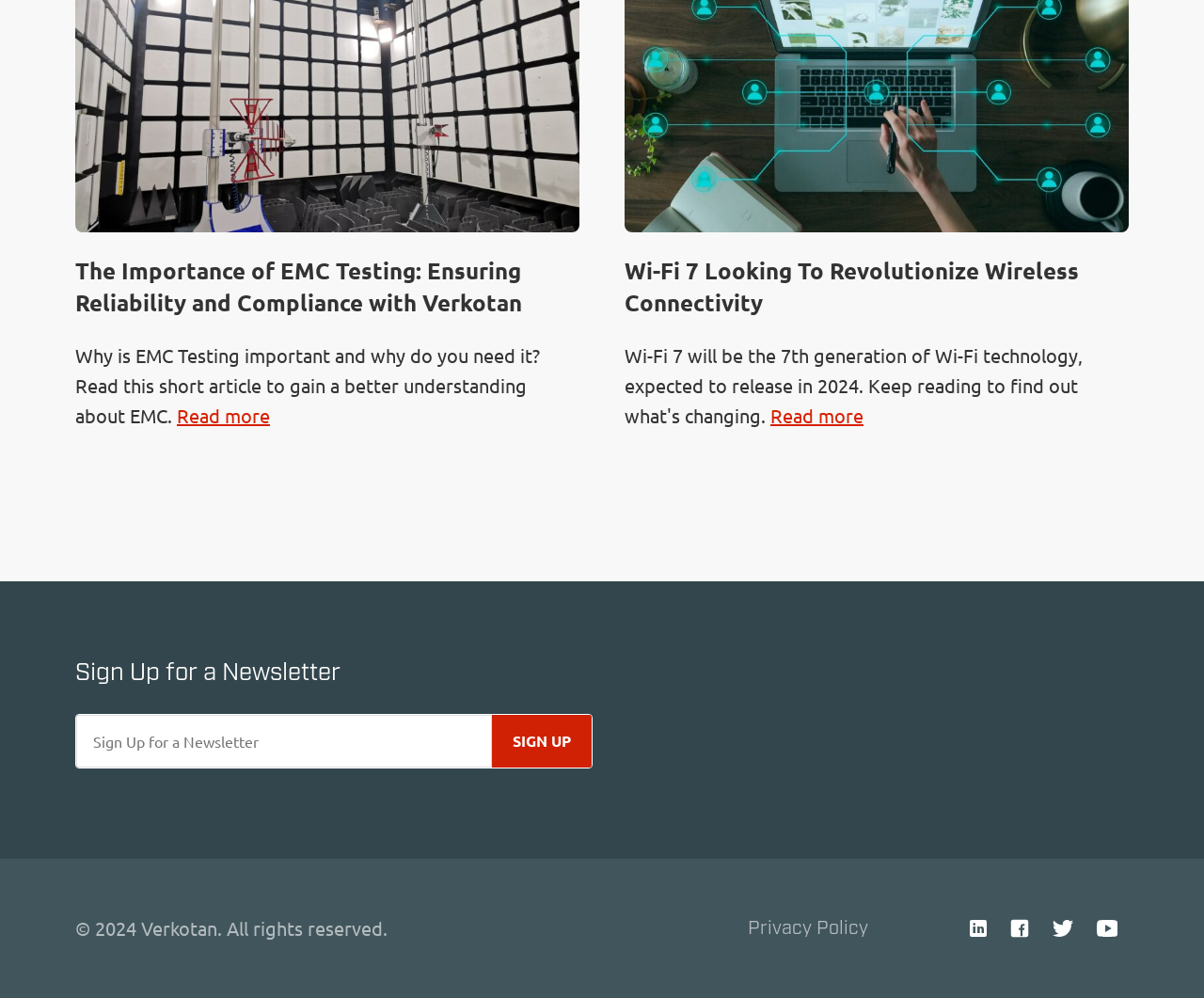Identify the bounding box coordinates necessary to click and complete the given instruction: "Read more about EMC testing".

[0.147, 0.405, 0.224, 0.428]